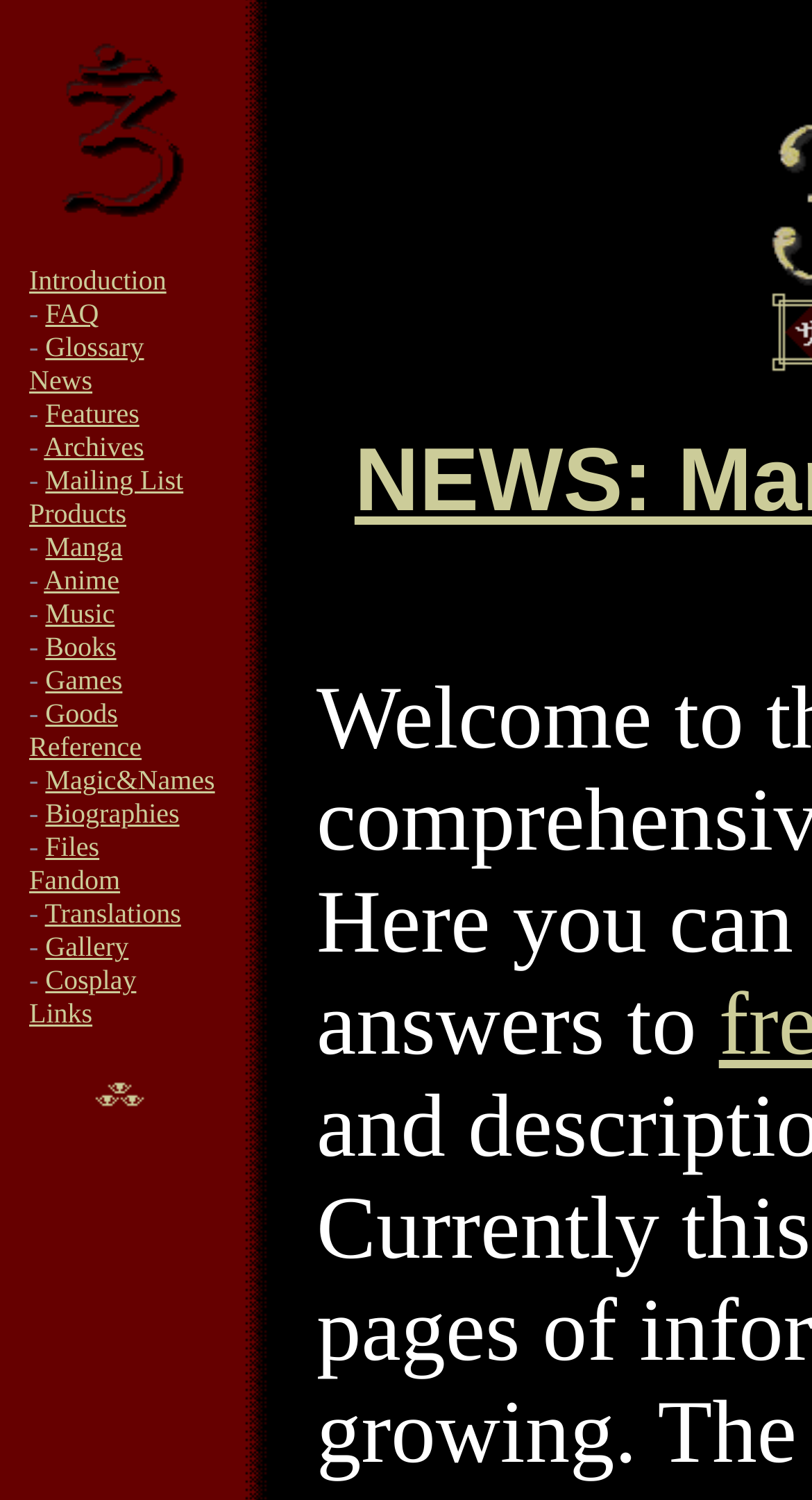Please find the bounding box coordinates of the clickable region needed to complete the following instruction: "view FAQ". The bounding box coordinates must consist of four float numbers between 0 and 1, i.e., [left, top, right, bottom].

[0.056, 0.199, 0.122, 0.22]